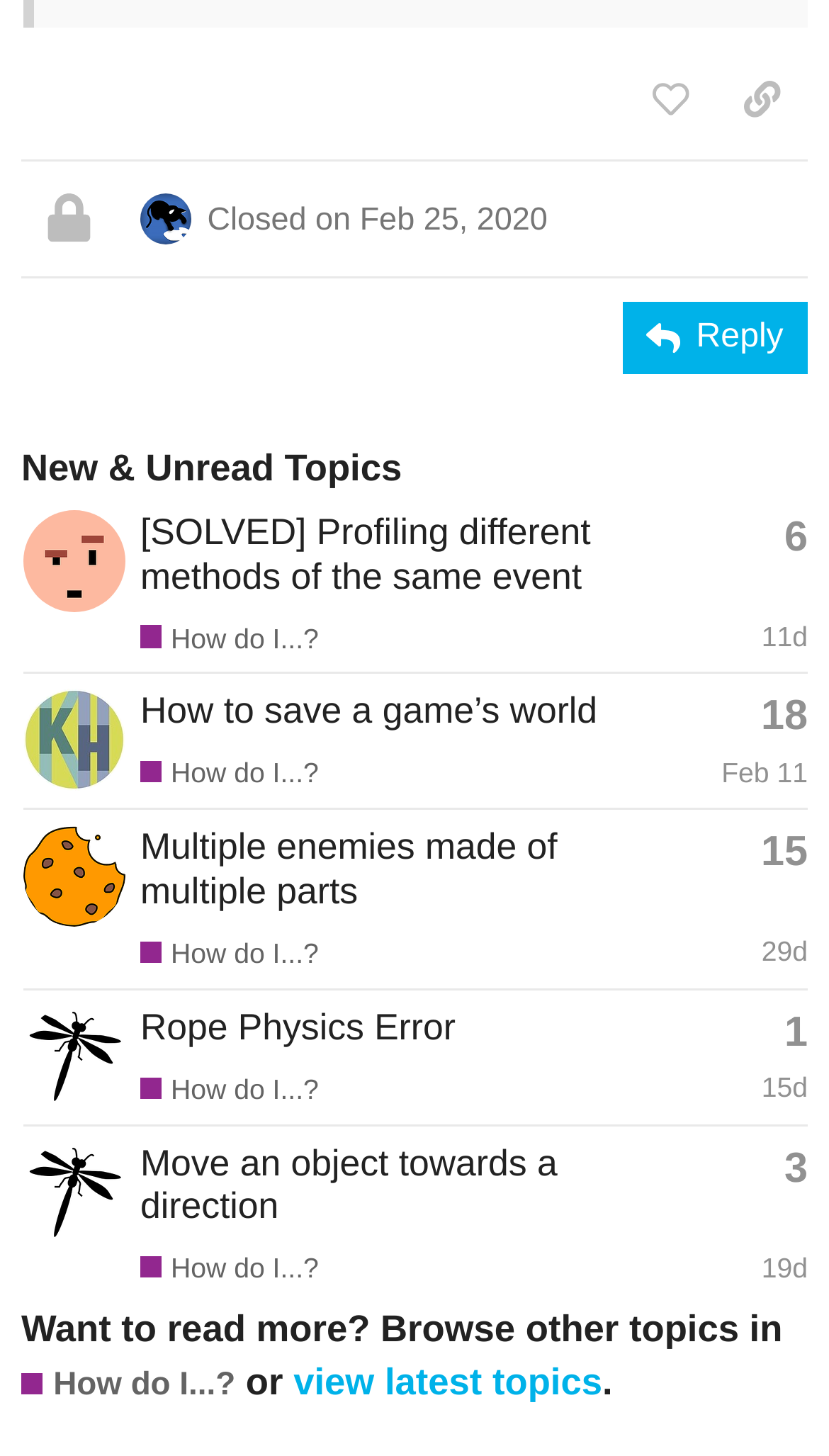Carefully examine the image and provide an in-depth answer to the question: Who is the latest poster in the topic 'Rope Physics Error'?

I looked at the row in the table under the 'New & Unread Topics' heading that corresponds to the topic 'Rope Physics Error' and found the poster's profile link 'MrMen's profile, latest poster'.